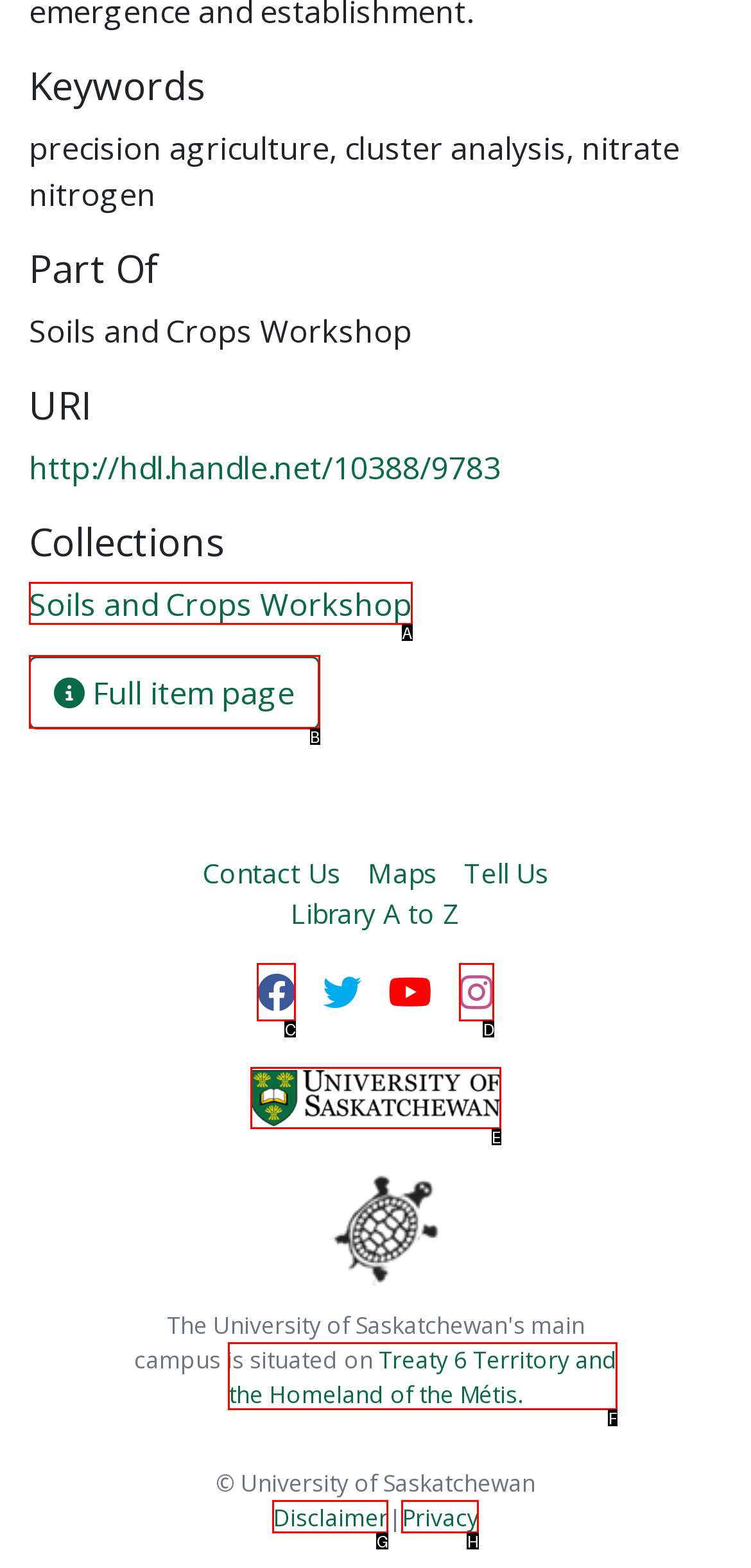Find the HTML element that suits the description: Privacy
Indicate your answer with the letter of the matching option from the choices provided.

H